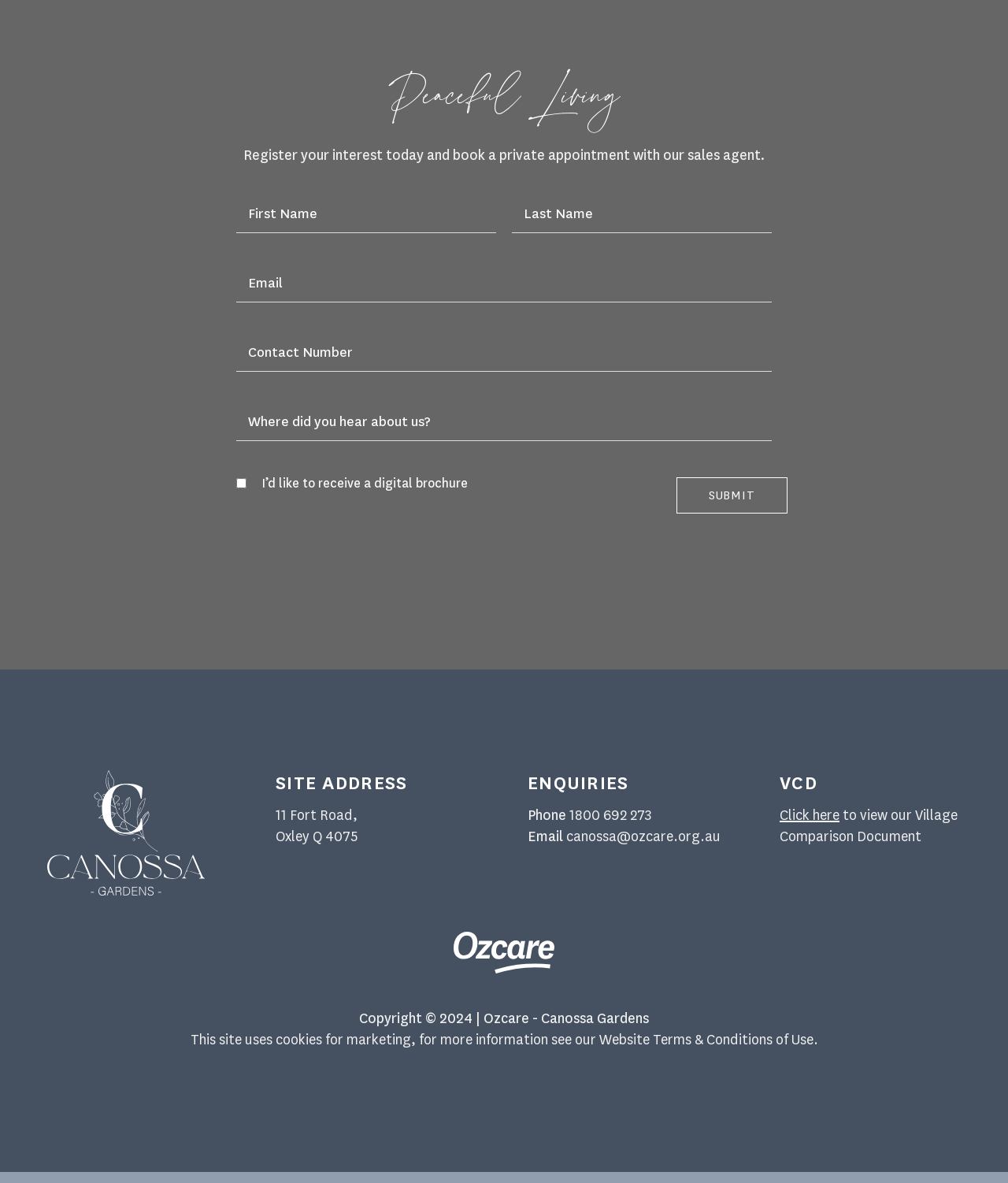Find the bounding box coordinates of the clickable element required to execute the following instruction: "Call the phone number". Provide the coordinates as four float numbers between 0 and 1, i.e., [left, top, right, bottom].

[0.565, 0.681, 0.646, 0.697]